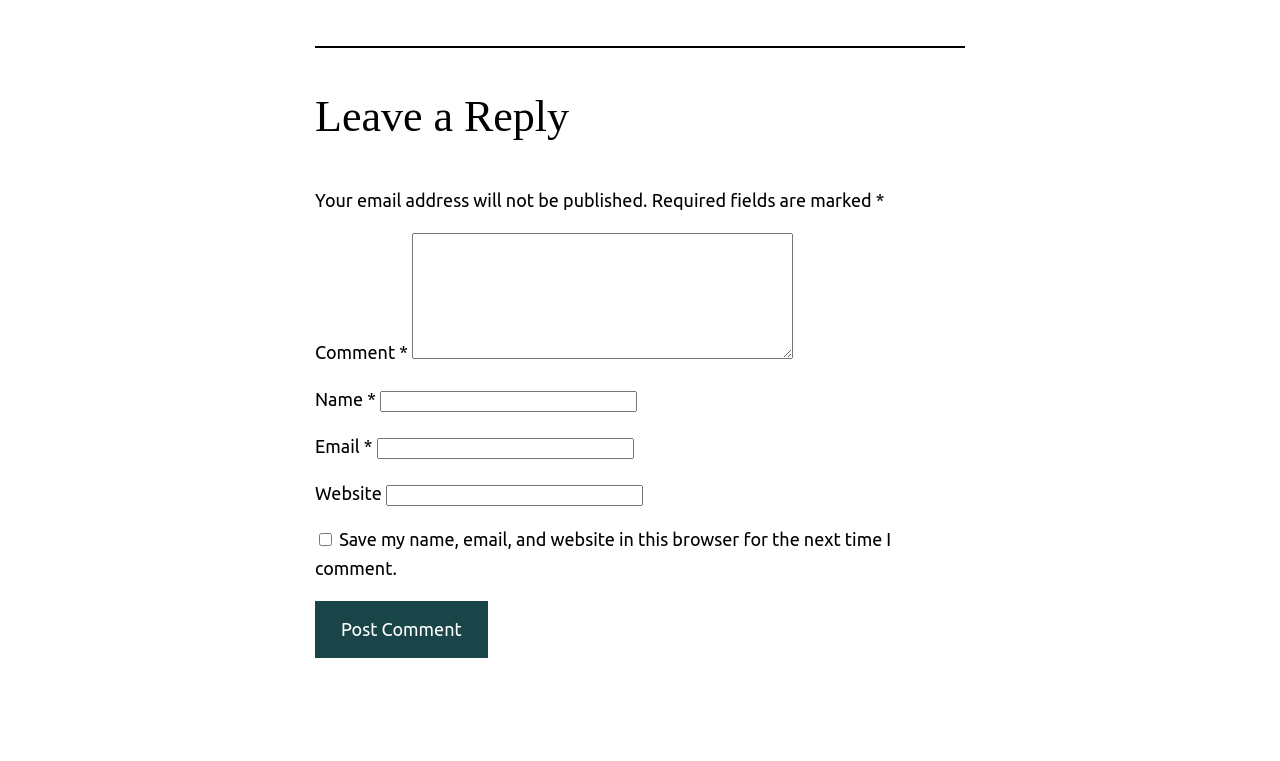Please determine the bounding box coordinates for the element with the description: "silicon carbide powder".

None